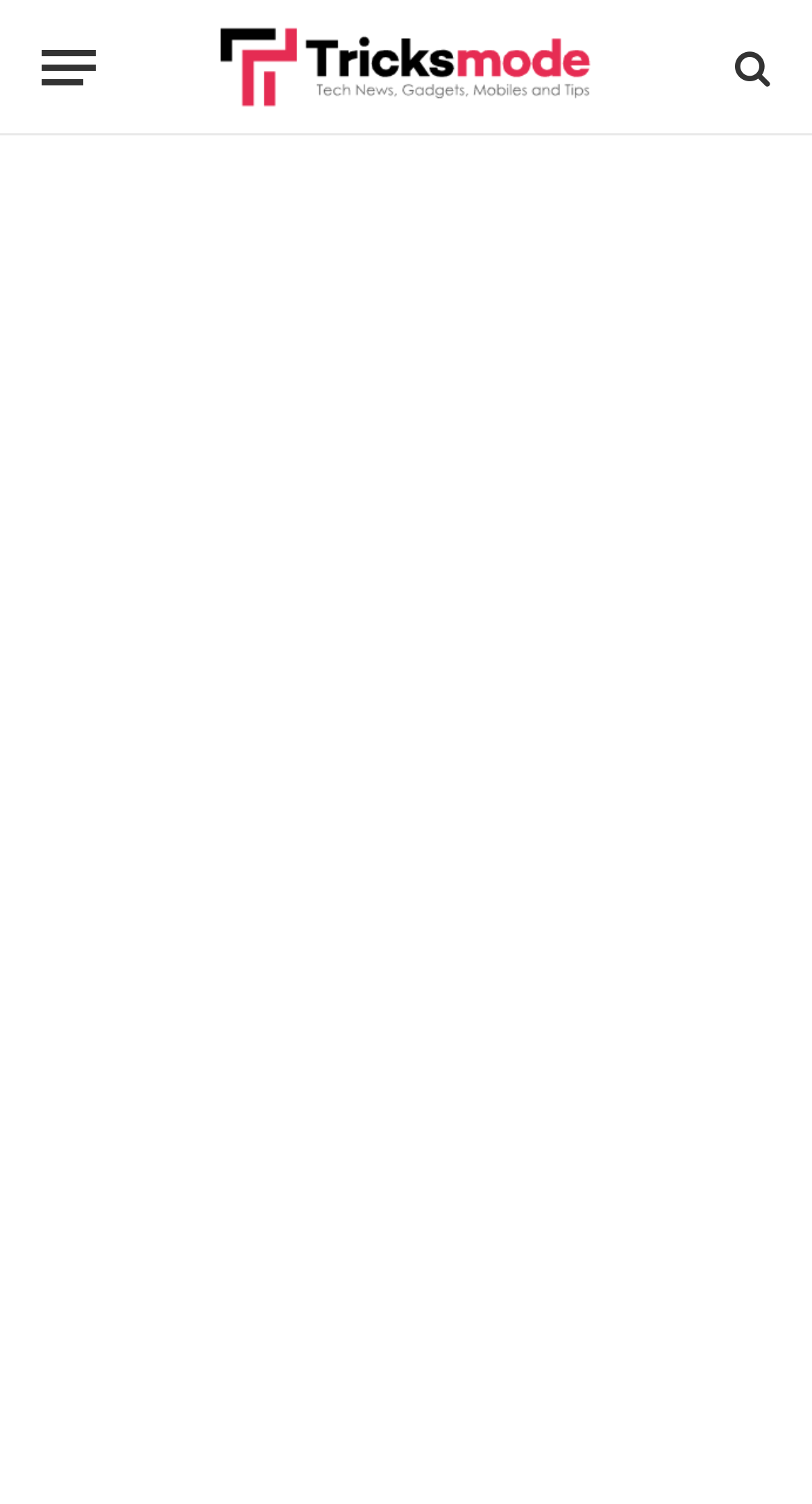Please provide the bounding box coordinates for the element that needs to be clicked to perform the following instruction: "Click the link to learn about Electric Vehicle (EV) Charging". The coordinates should be given as four float numbers between 0 and 1, i.e., [left, top, right, bottom].

[0.051, 0.553, 0.497, 0.83]